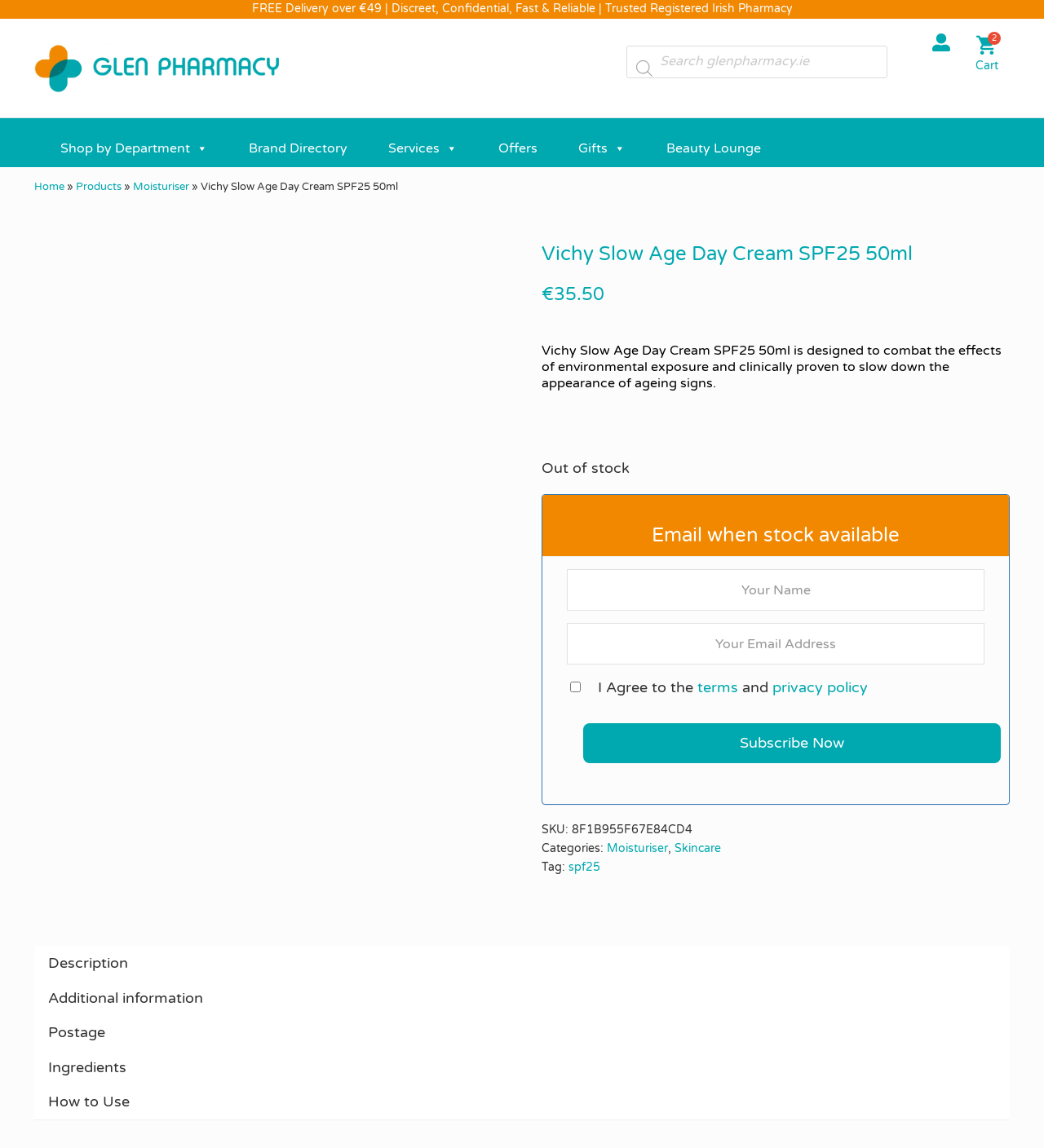Given the element description "name="cwgstock_email" placeholder="Your Email Address"" in the screenshot, predict the bounding box coordinates of that UI element.

[0.543, 0.543, 0.943, 0.579]